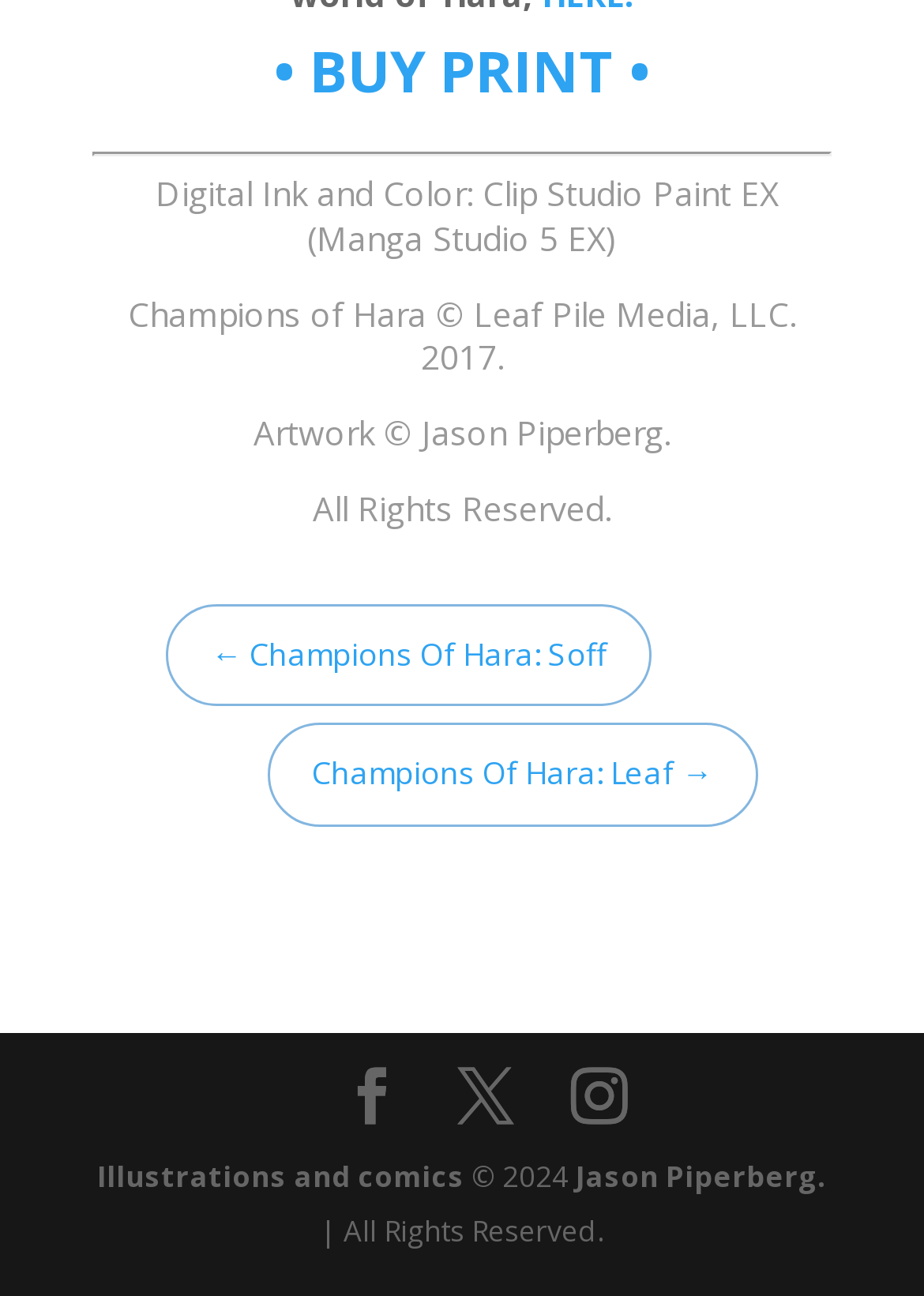What is the year of the artwork's copyright?
Kindly give a detailed and elaborate answer to the question.

The year of the artwork's copyright can be found in the StaticText element with the text 'Champions of Hara © Leaf Pile Media, LLC. 2017.' which is located above the author's name.